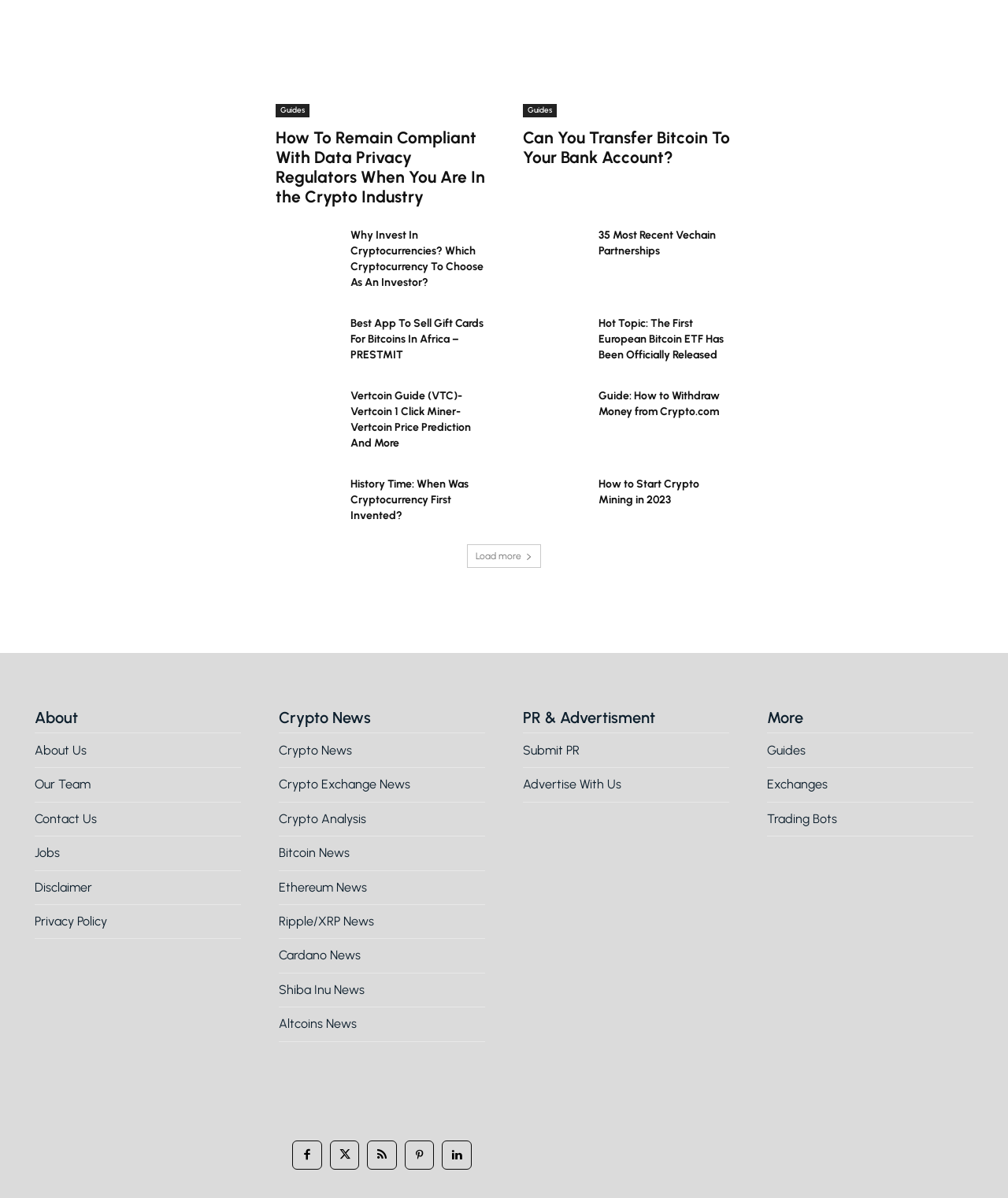Provide a brief response to the question below using a single word or phrase: 
What is the topic of the first guide?

Data Privacy Regulators